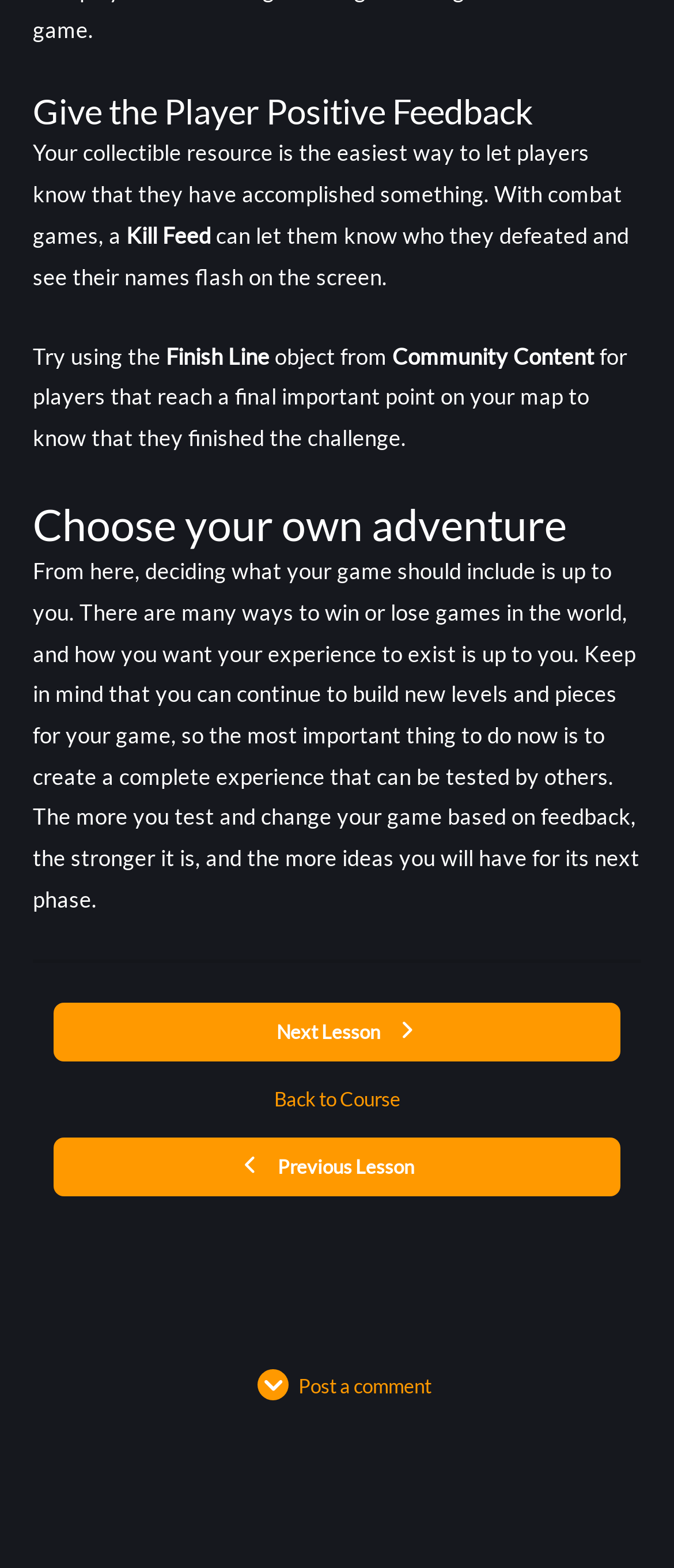Please find the bounding box coordinates (top-left x, top-left y, bottom-right x, bottom-right y) in the screenshot for the UI element described as follows: SPARASSIDAE Huntsmans

None